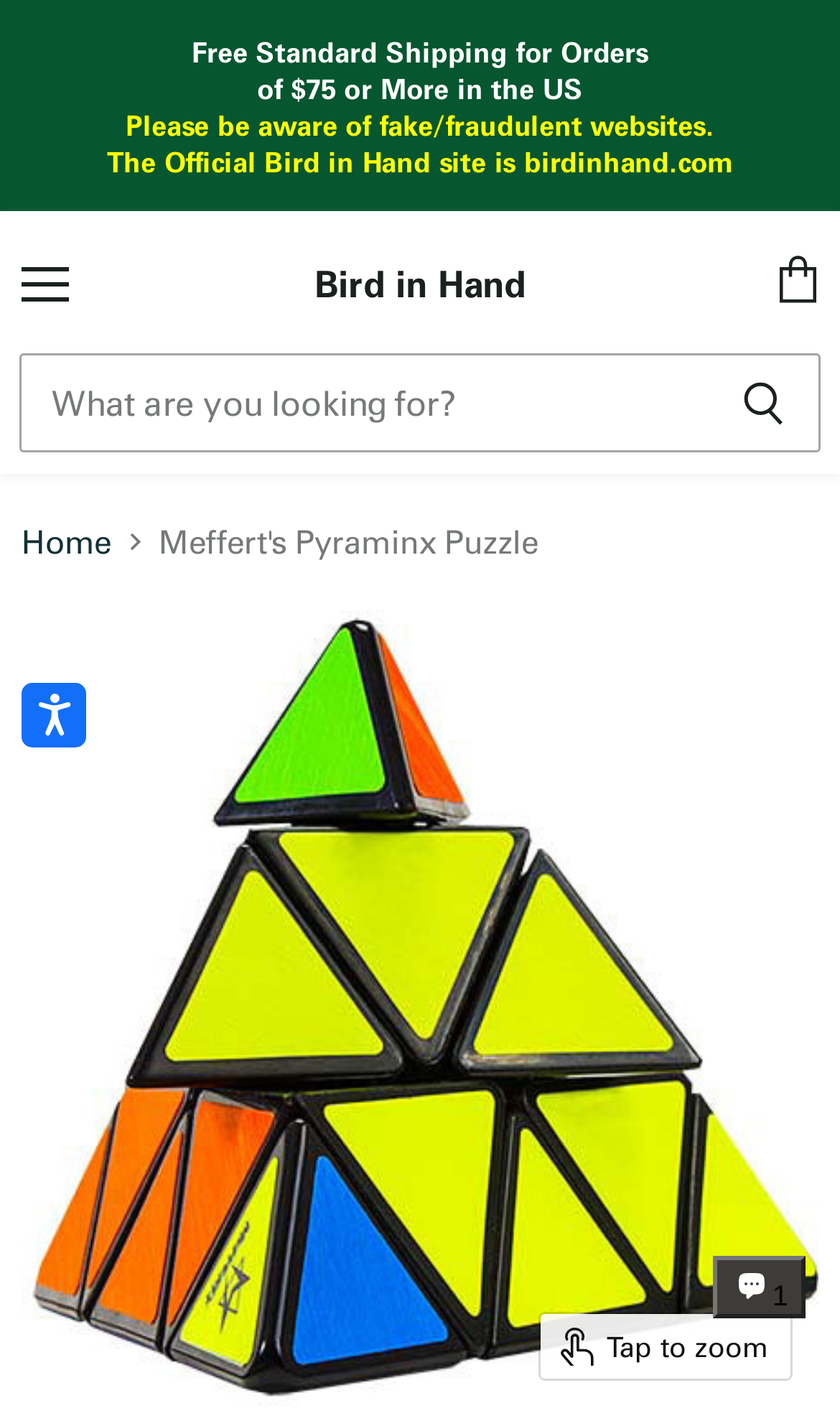Please determine the bounding box coordinates of the section I need to click to accomplish this instruction: "Skip to content".

[0.051, 0.076, 0.564, 0.146]